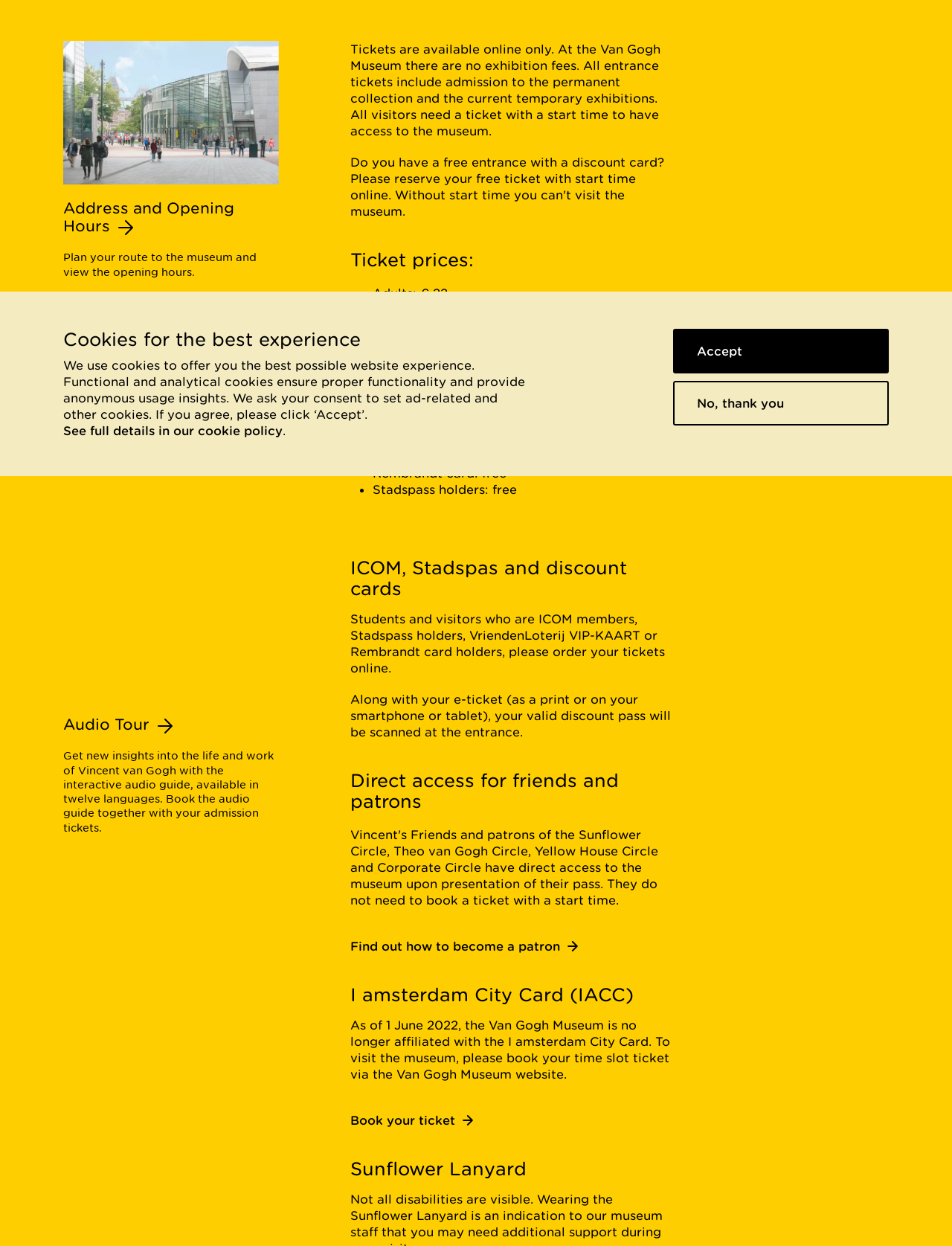Provide the bounding box coordinates of the UI element that matches the description: "Accept".

[0.707, 0.264, 0.934, 0.3]